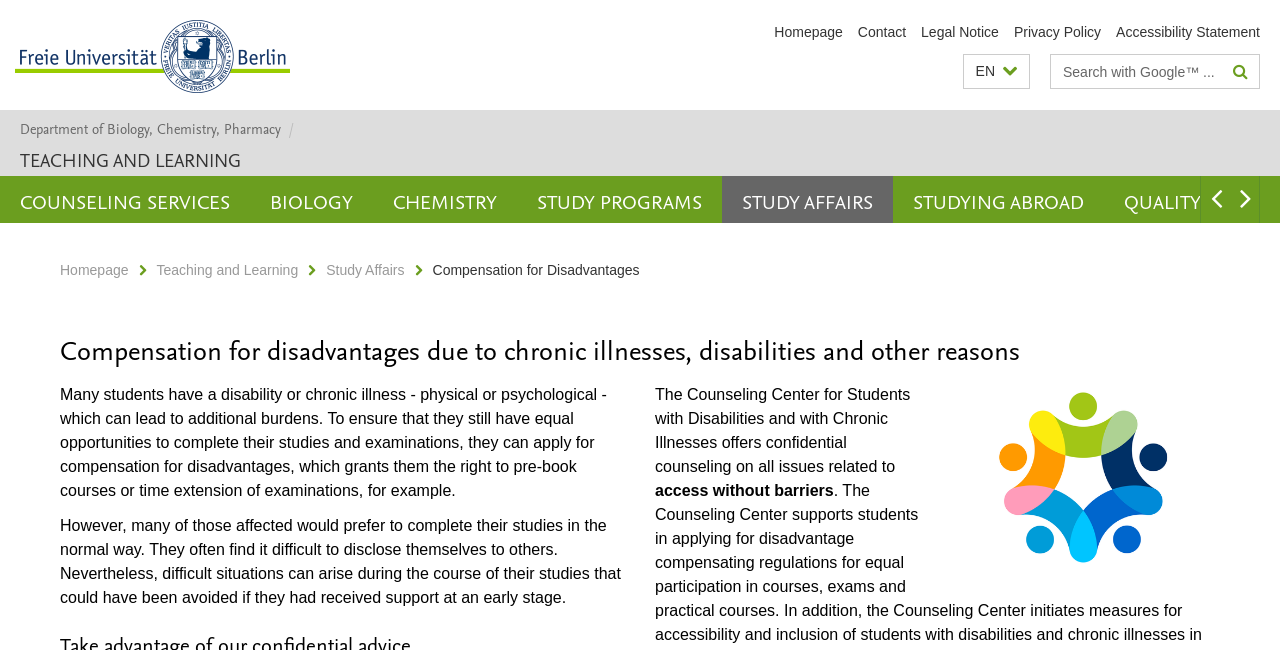Provide the bounding box coordinates of the HTML element this sentence describes: "Teaching and Learning". The bounding box coordinates consist of four float numbers between 0 and 1, i.e., [left, top, right, bottom].

[0.122, 0.403, 0.233, 0.428]